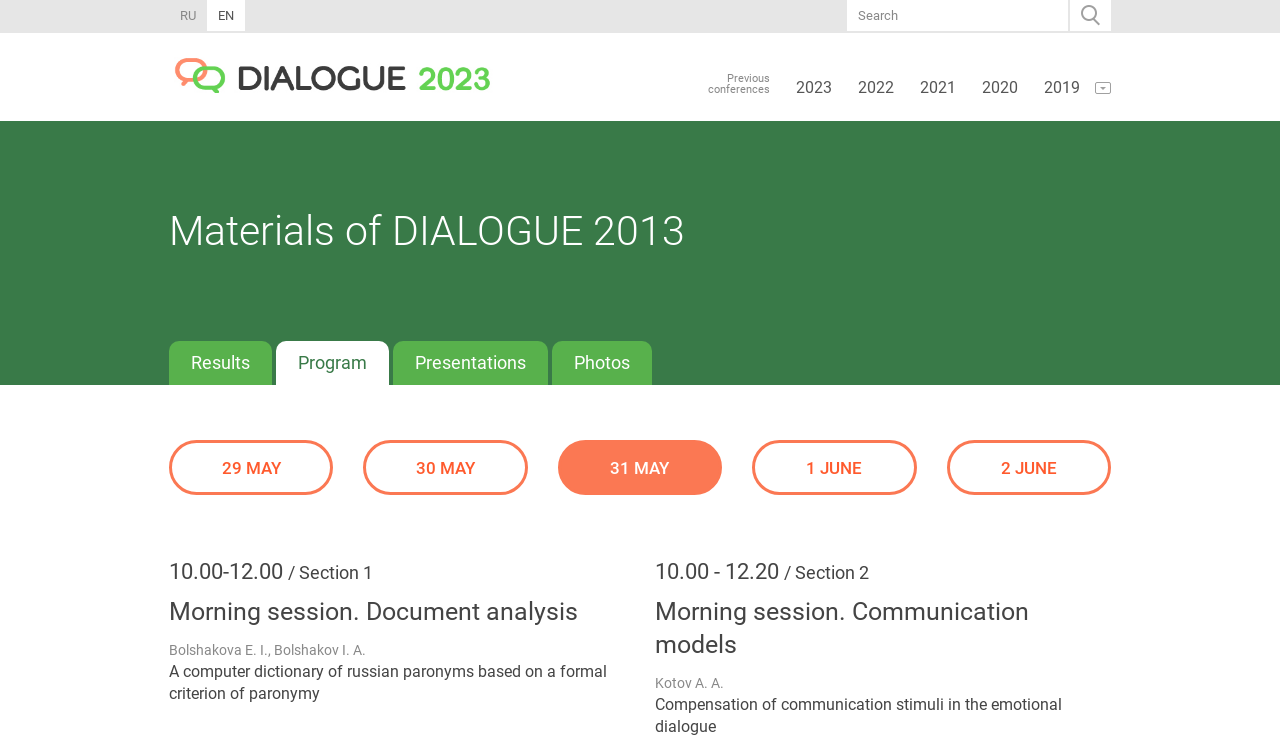Locate the bounding box of the UI element described by: "2021" in the given webpage screenshot.

[0.719, 0.105, 0.747, 0.131]